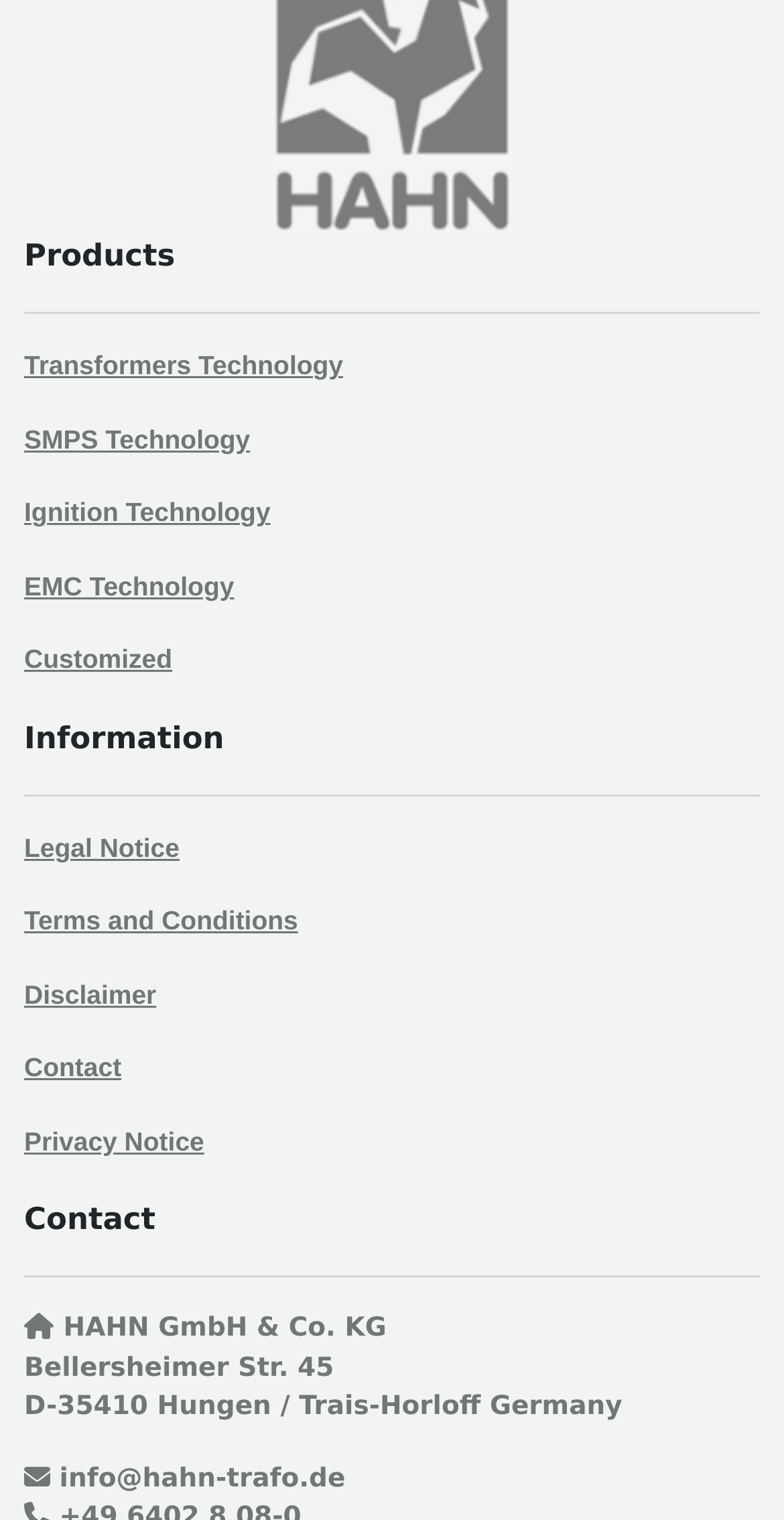What is the email address for contact?
Give a detailed response to the question by analyzing the screenshot.

The email address for contact can be found at the bottom of the webpage, where the address and contact information are listed. The text 'info@hahn-trafo.de' is a static text element, indicating the email address for contact.